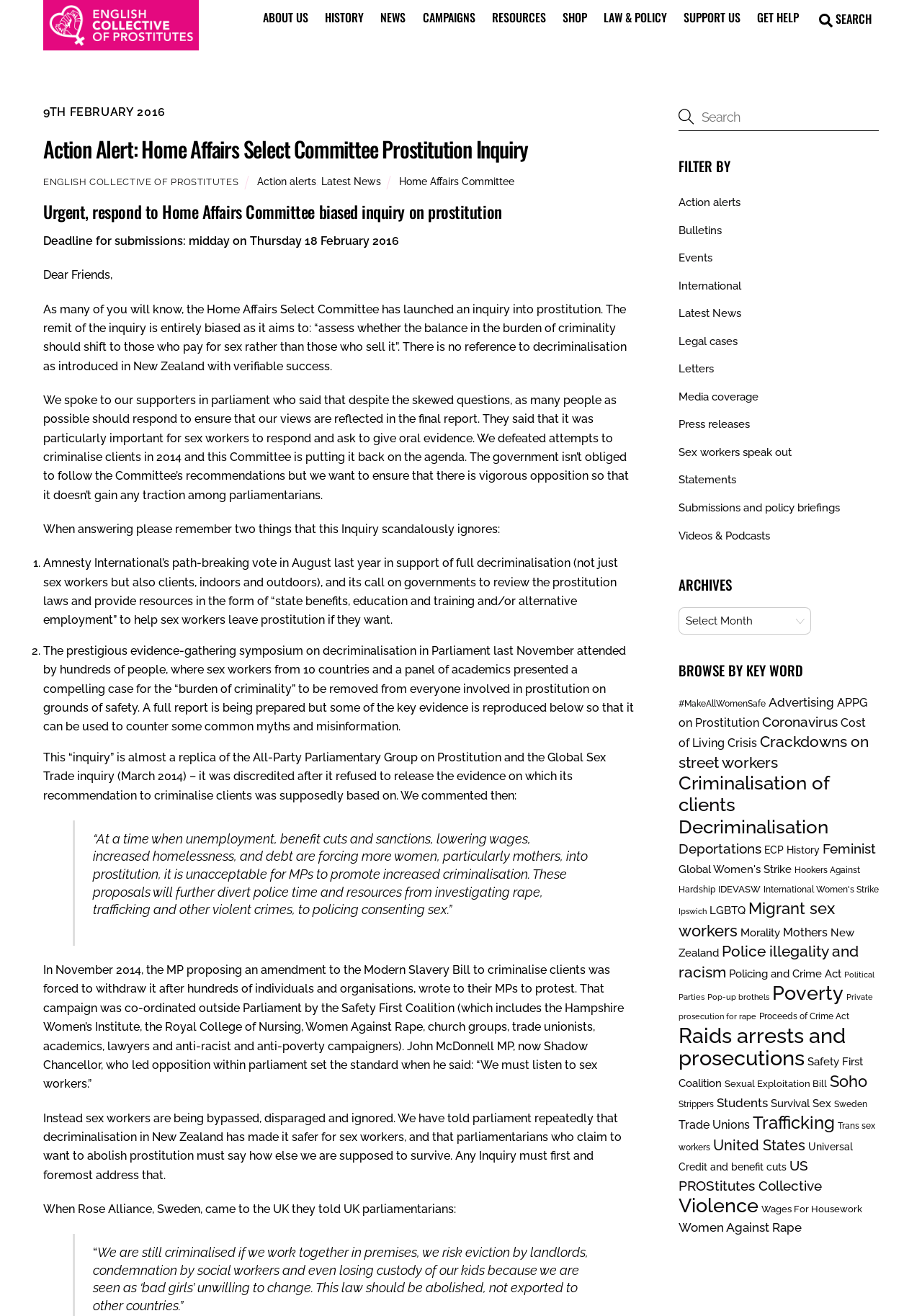What is the purpose of the Home Affairs Select Committee inquiry?
From the details in the image, provide a complete and detailed answer to the question.

The purpose of the Home Affairs Select Committee inquiry can be found in the main content area of the webpage, where it explains the remit of the inquiry.